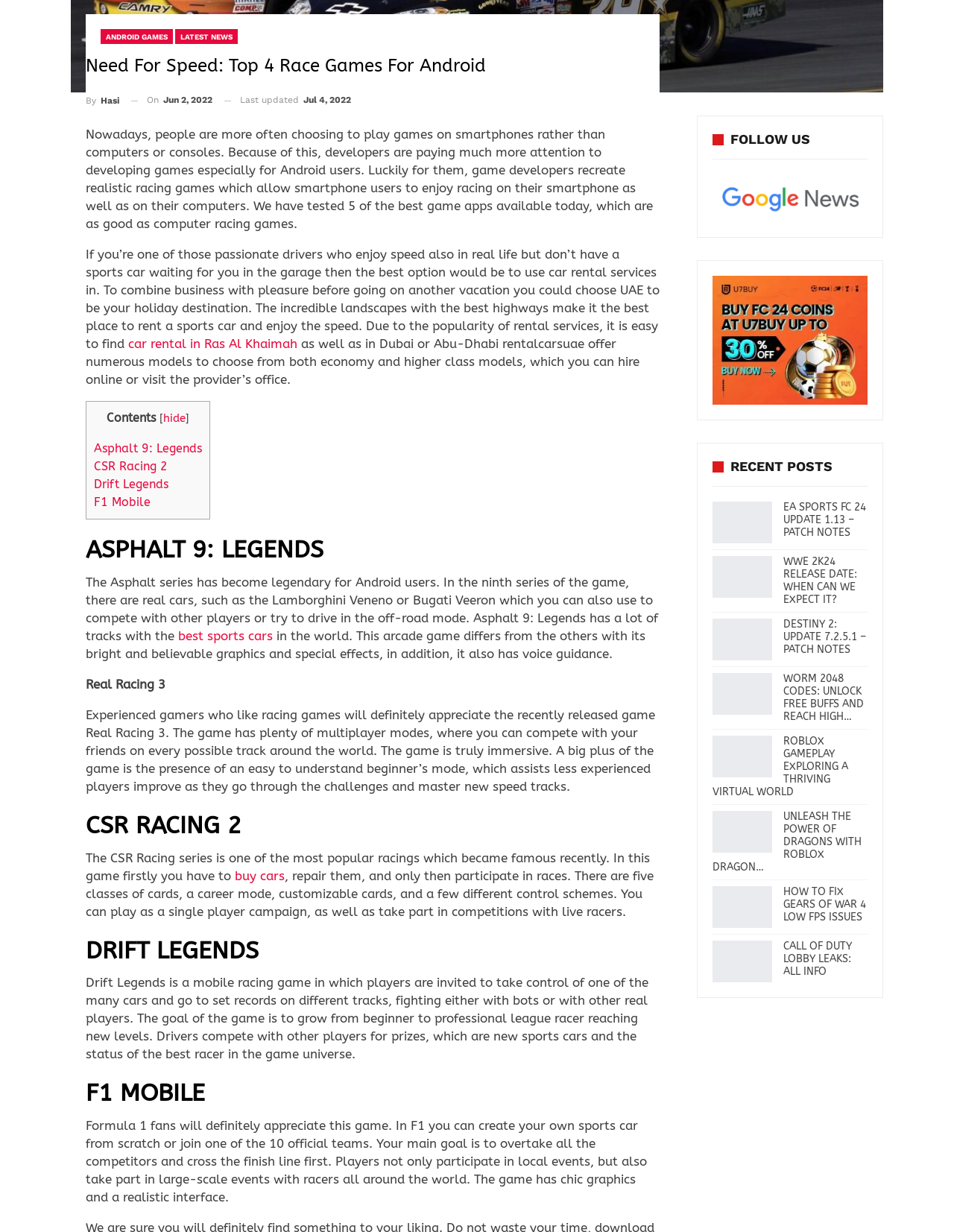Bounding box coordinates are specified in the format (top-left x, top-left y, bottom-right x, bottom-right y). All values are floating point numbers bounded between 0 and 1. Please provide the bounding box coordinate of the region this sentence describes: hide

[0.171, 0.335, 0.195, 0.345]